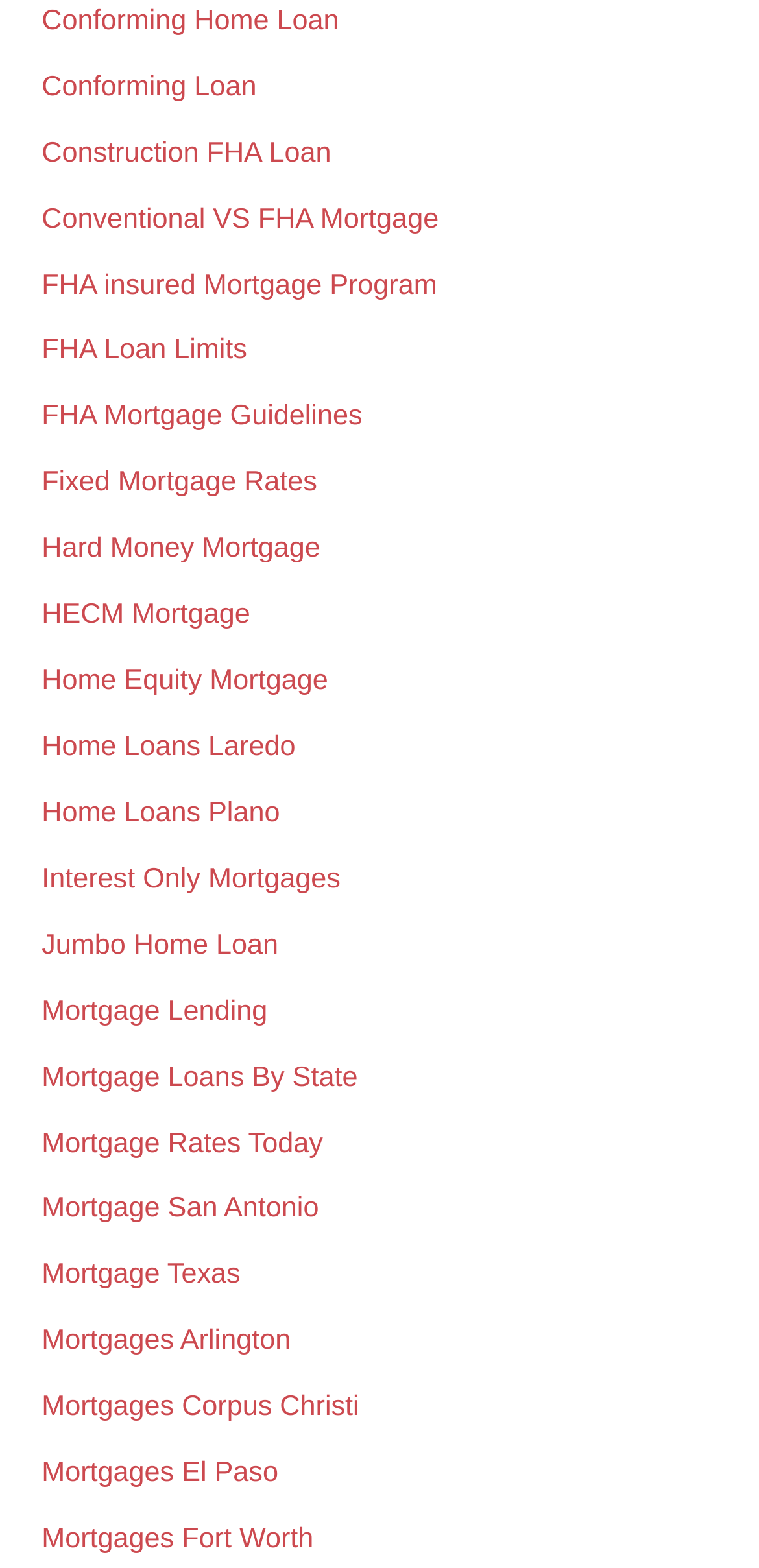Respond with a single word or short phrase to the following question: 
How many mortgage-related links are on this page?

28